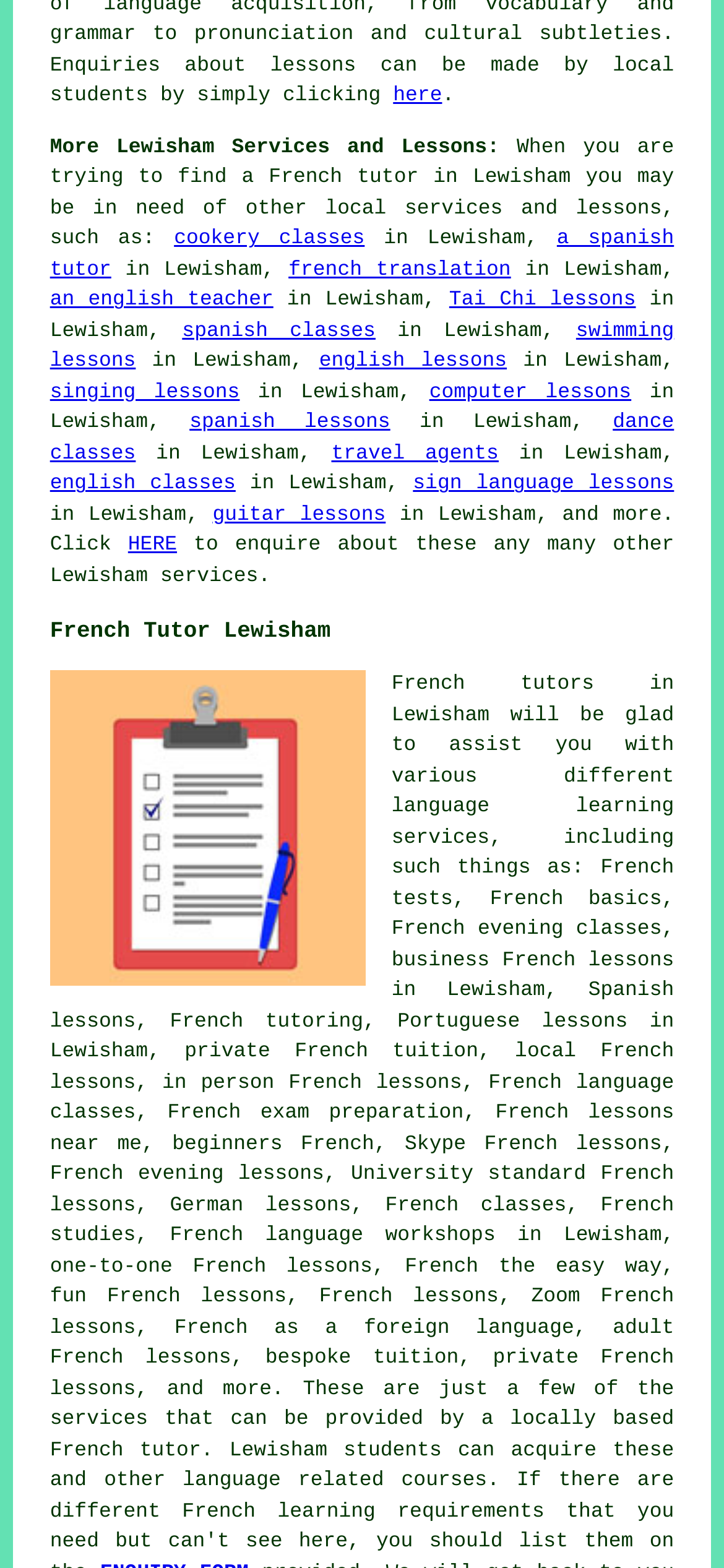Answer with a single word or phrase: 
How can one enquire about Lewisham services and lessons?

Click here